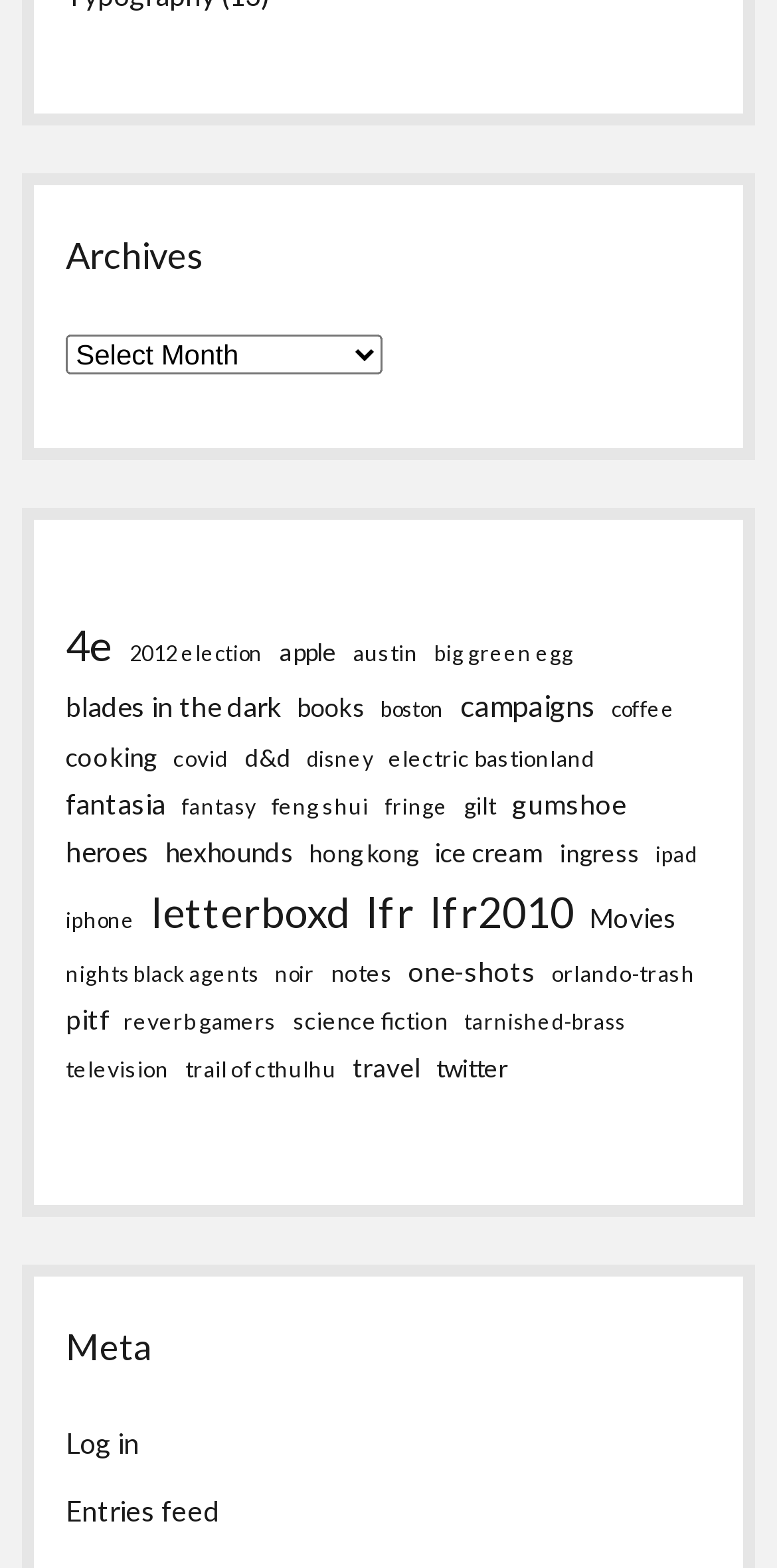Identify the bounding box coordinates of the region that needs to be clicked to carry out this instruction: "Select archives". Provide these coordinates as four float numbers ranging from 0 to 1, i.e., [left, top, right, bottom].

[0.085, 0.213, 0.493, 0.239]